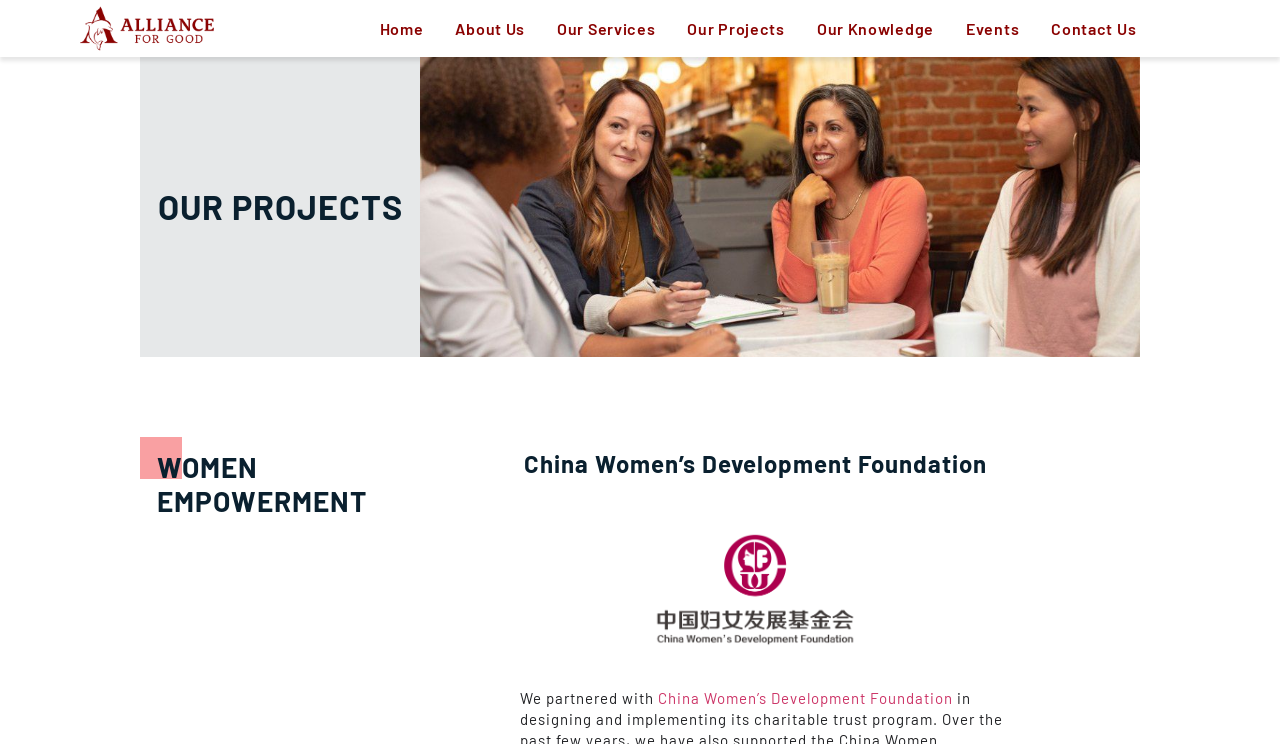Answer the question below in one word or phrase:
What is the title of the project?

WOMEN EMPOWERMENT